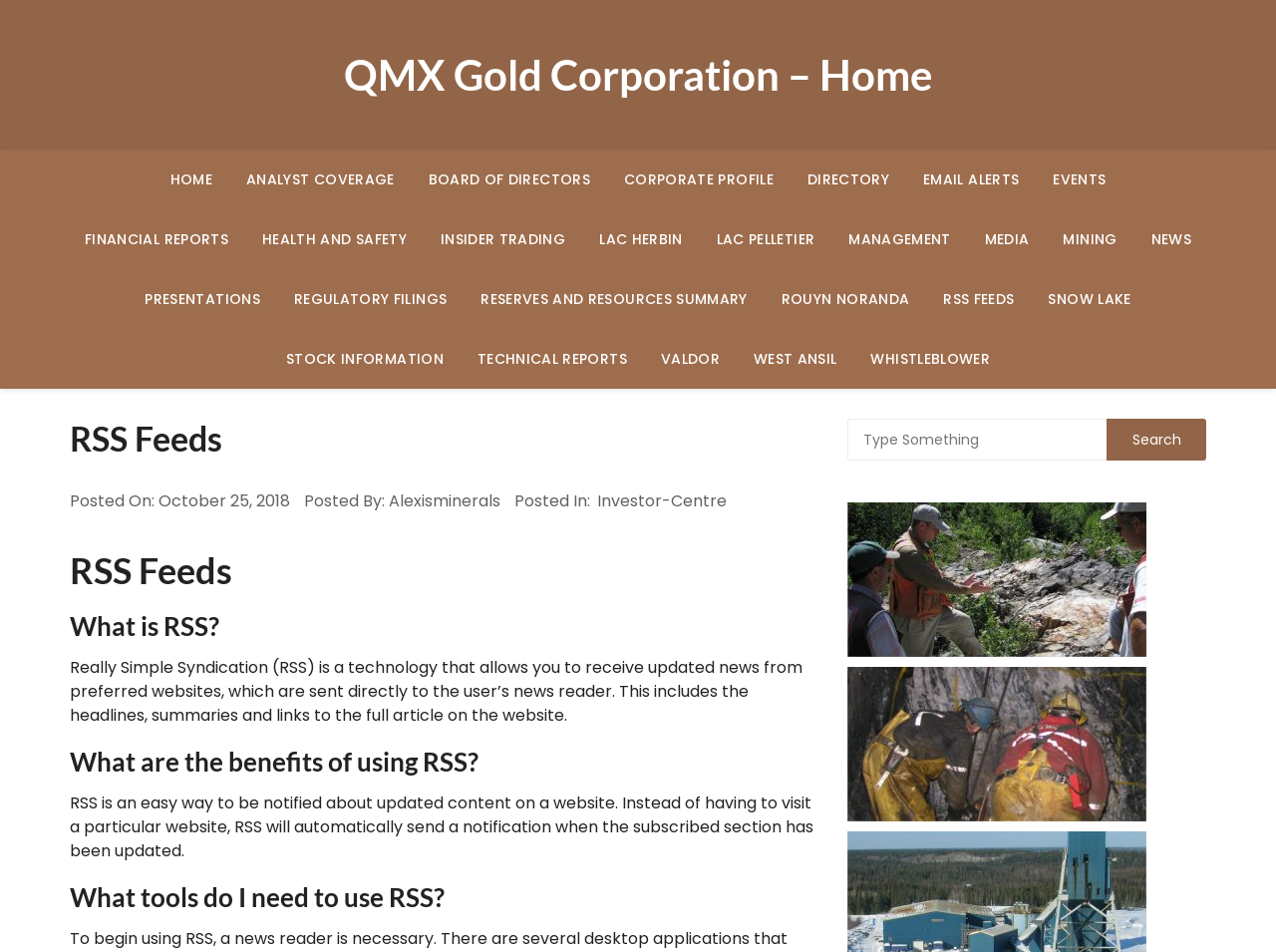Give a one-word or short-phrase answer to the following question: 
What is the date of the posted news?

October 25, 2018